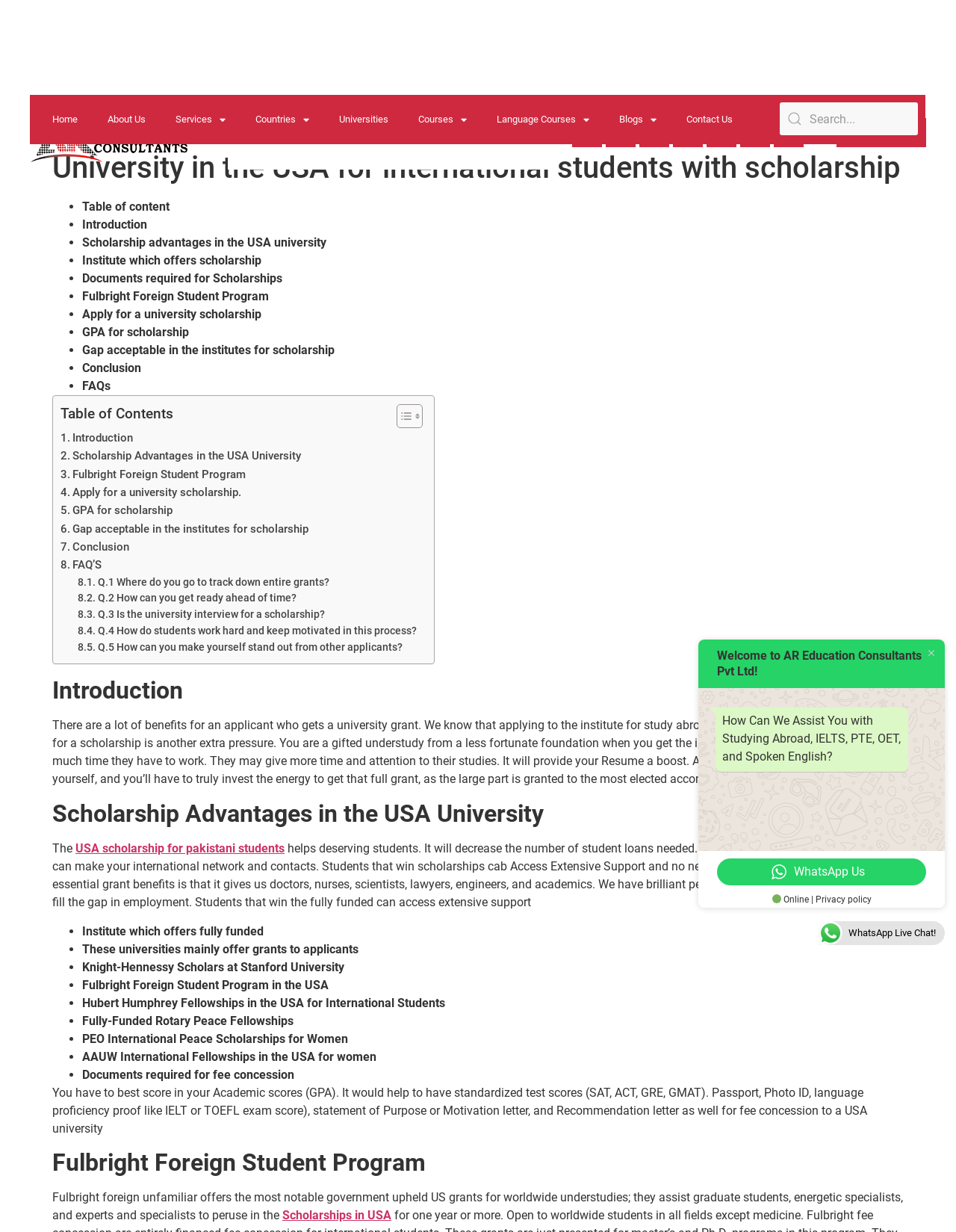Locate and provide the bounding box coordinates for the HTML element that matches this description: "Contact".

None